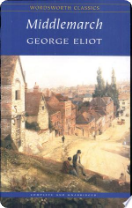Who is the author of the novel?
Analyze the image and deliver a detailed answer to the question.

The author's name is listed below the title 'Middlemarch' on the cover, which is 'George Eliot'.